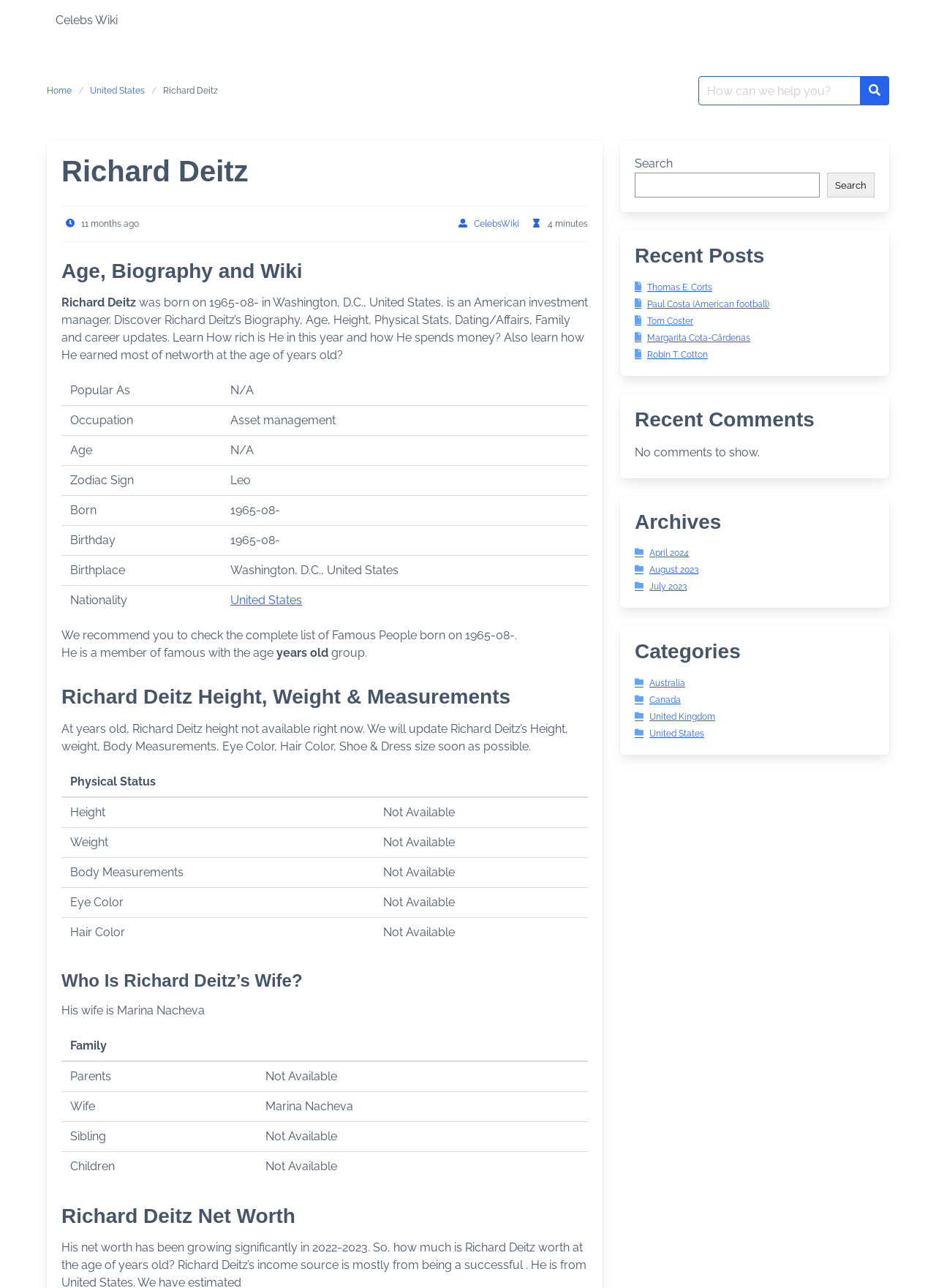Can you pinpoint the bounding box coordinates for the clickable element required for this instruction: "Click on the recent post"? The coordinates should be four float numbers between 0 and 1, i.e., [left, top, right, bottom].

[0.678, 0.219, 0.761, 0.227]